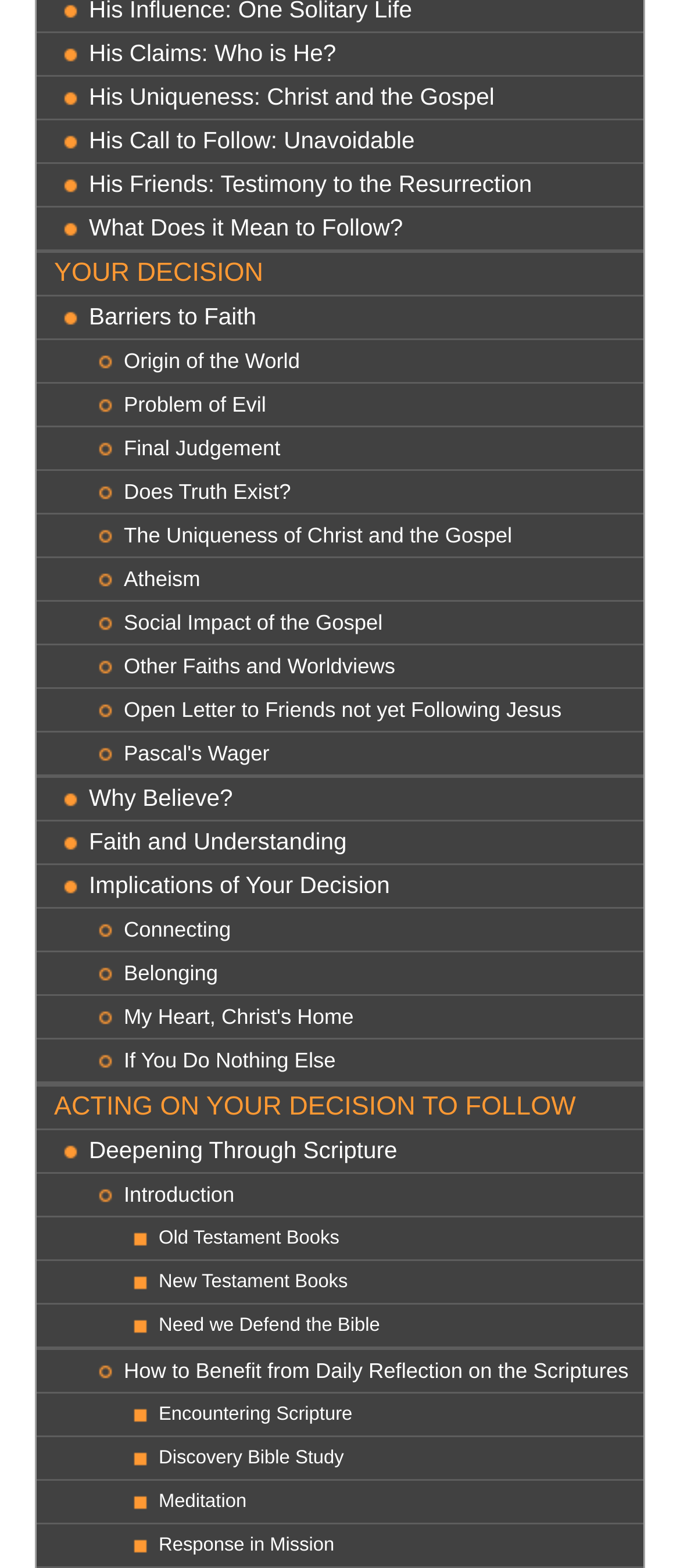Calculate the bounding box coordinates for the UI element based on the following description: "Barriers to Faith". Ensure the coordinates are four float numbers between 0 and 1, i.e., [left, top, right, bottom].

[0.131, 0.189, 0.946, 0.216]